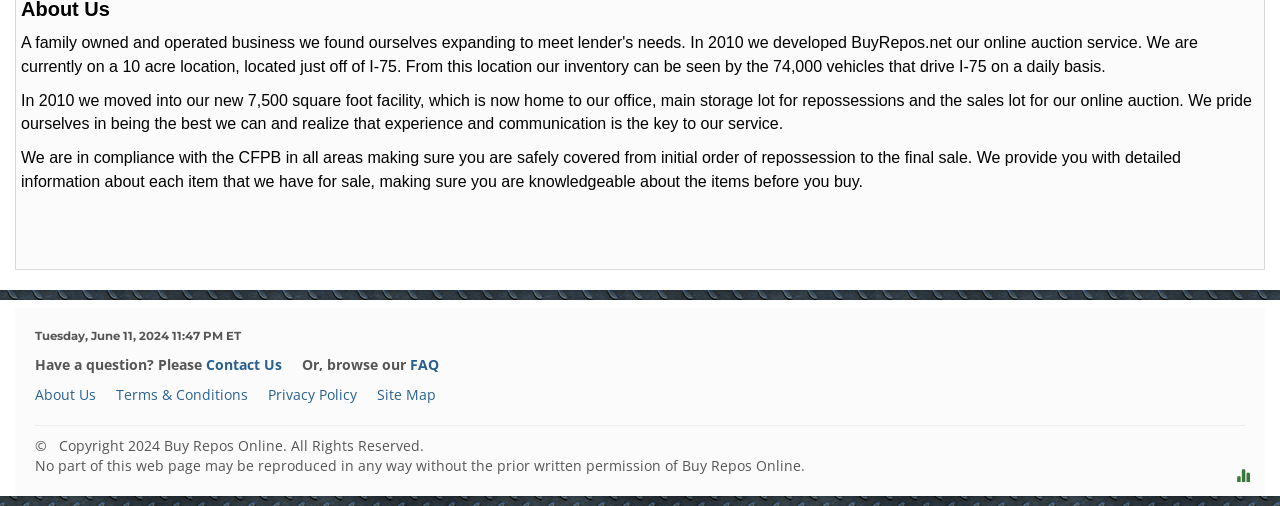From the screenshot, find the bounding box of the UI element matching this description: "Contact Us". Supply the bounding box coordinates in the form [left, top, right, bottom], each a float between 0 and 1.

[0.161, 0.701, 0.22, 0.738]